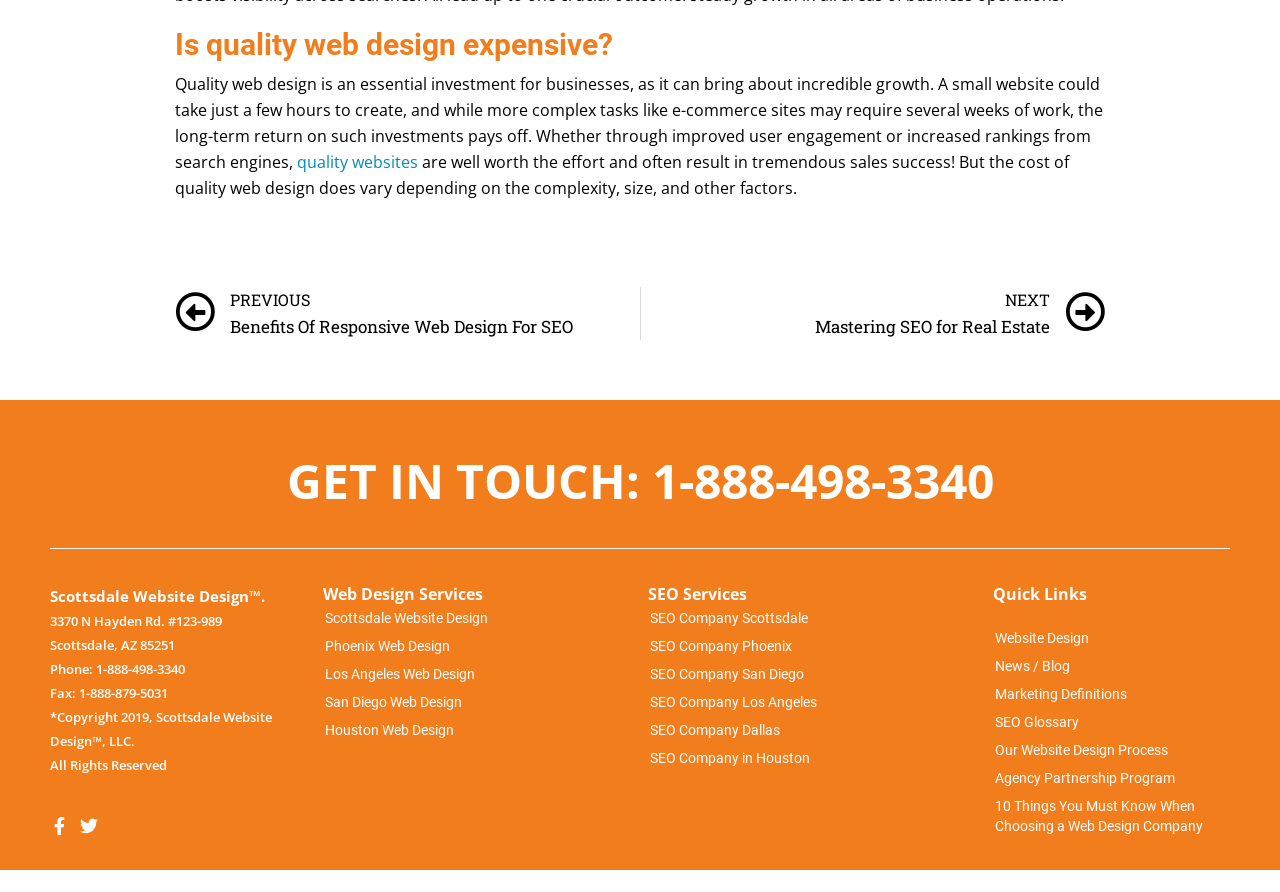What is the name of the company?
Please use the image to provide an in-depth answer to the question.

I found the name of the company by looking at the top section of the webpage, where the company's logo and name are displayed. The name of the company is 'Scottsdale Website Design'.